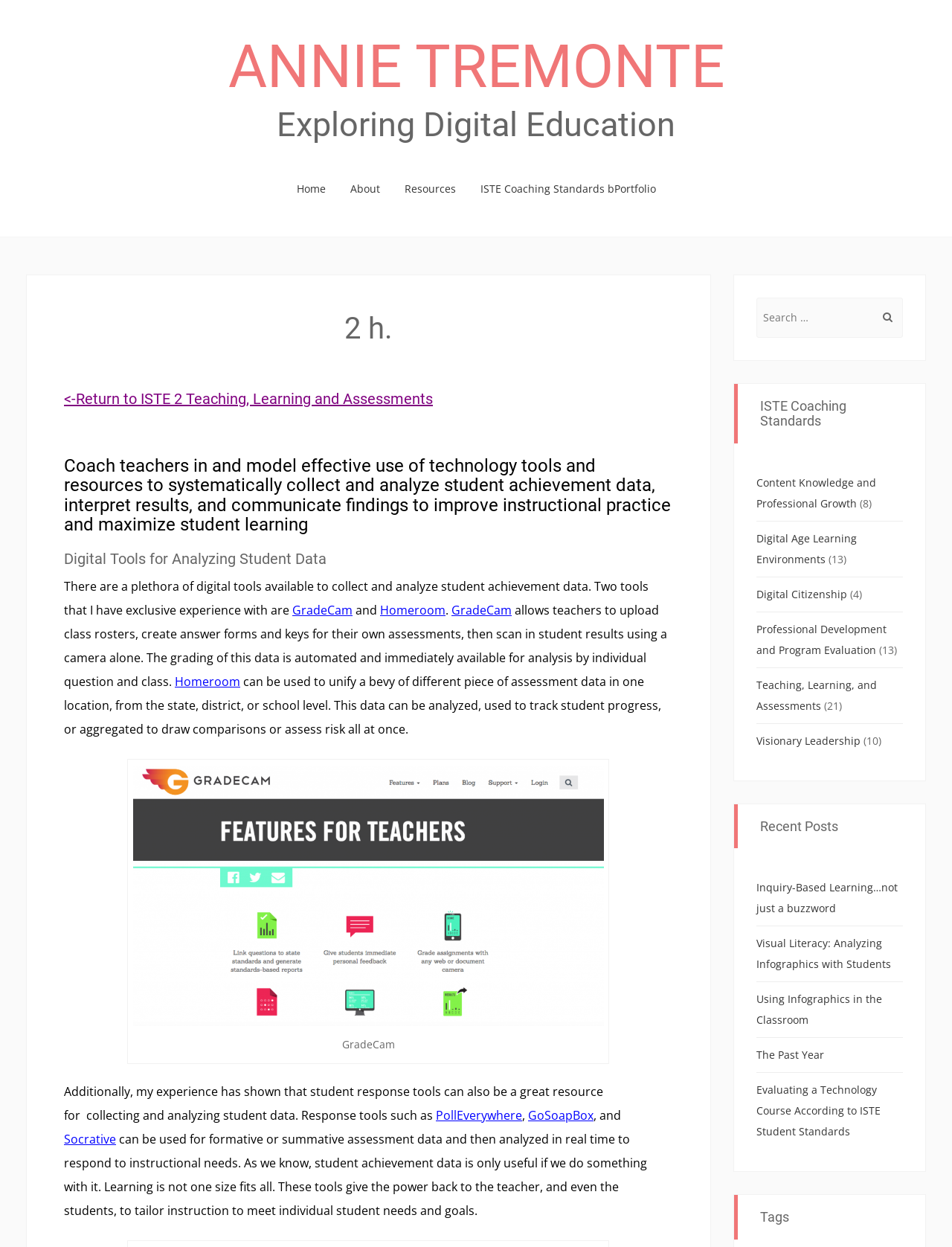Provide the bounding box coordinates of the section that needs to be clicked to accomplish the following instruction: "Learn more about 'GradeCam'."

[0.307, 0.483, 0.37, 0.496]